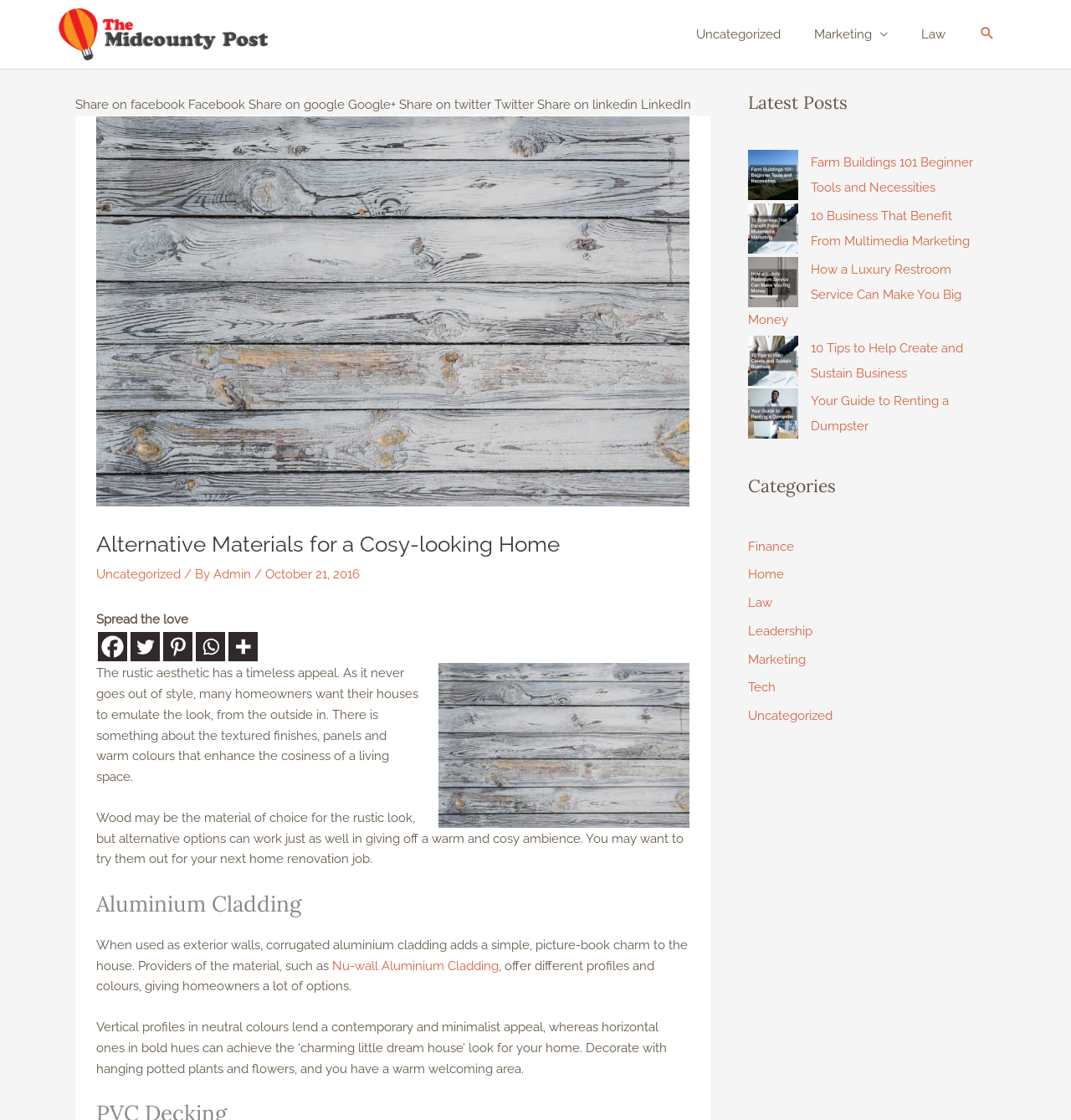What is the category of the article?
Using the information from the image, give a concise answer in one word or a short phrase.

Uncategorized